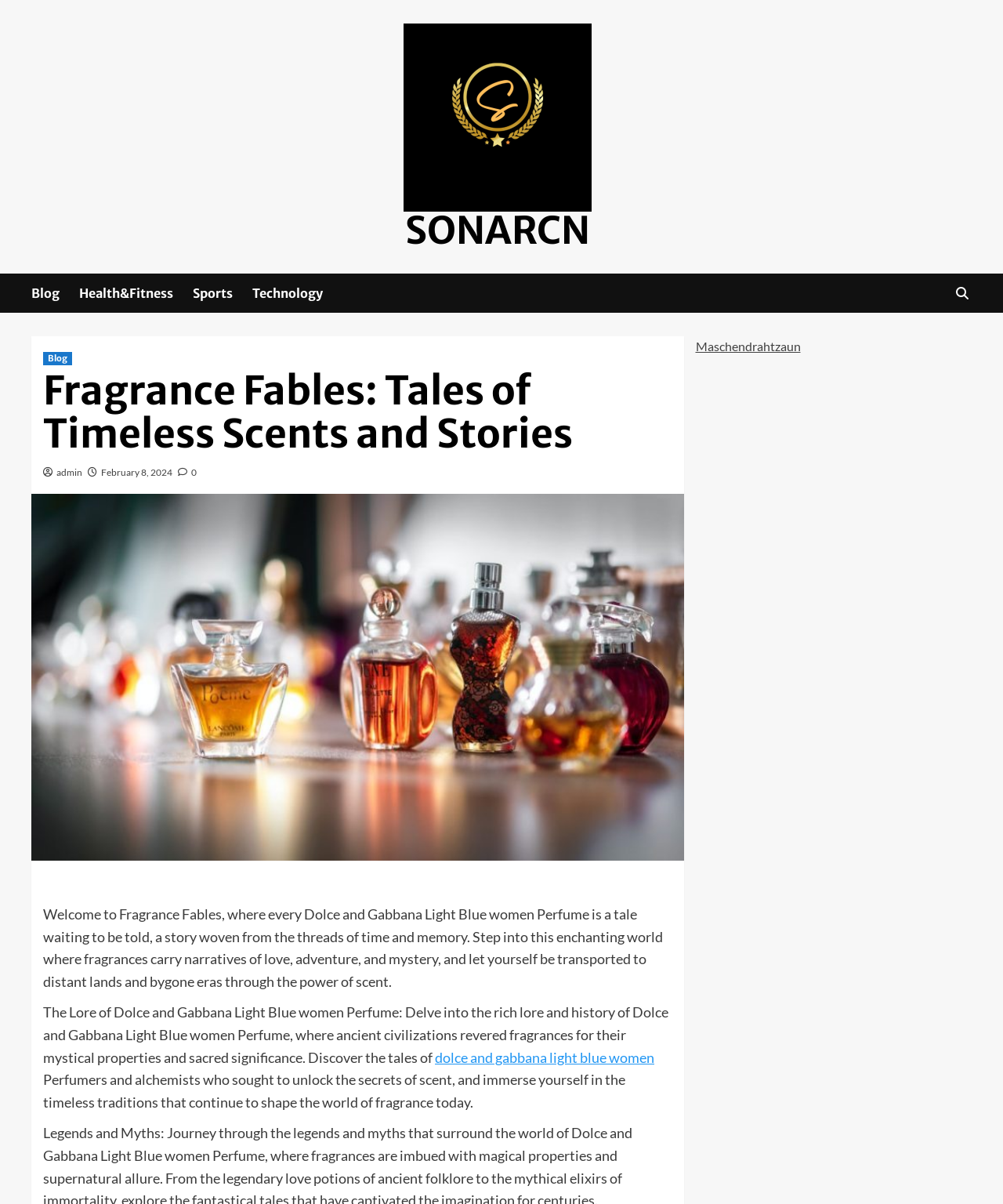Show the bounding box coordinates for the element that needs to be clicked to execute the following instruction: "Check the admin page". Provide the coordinates in the form of four float numbers between 0 and 1, i.e., [left, top, right, bottom].

[0.056, 0.387, 0.082, 0.397]